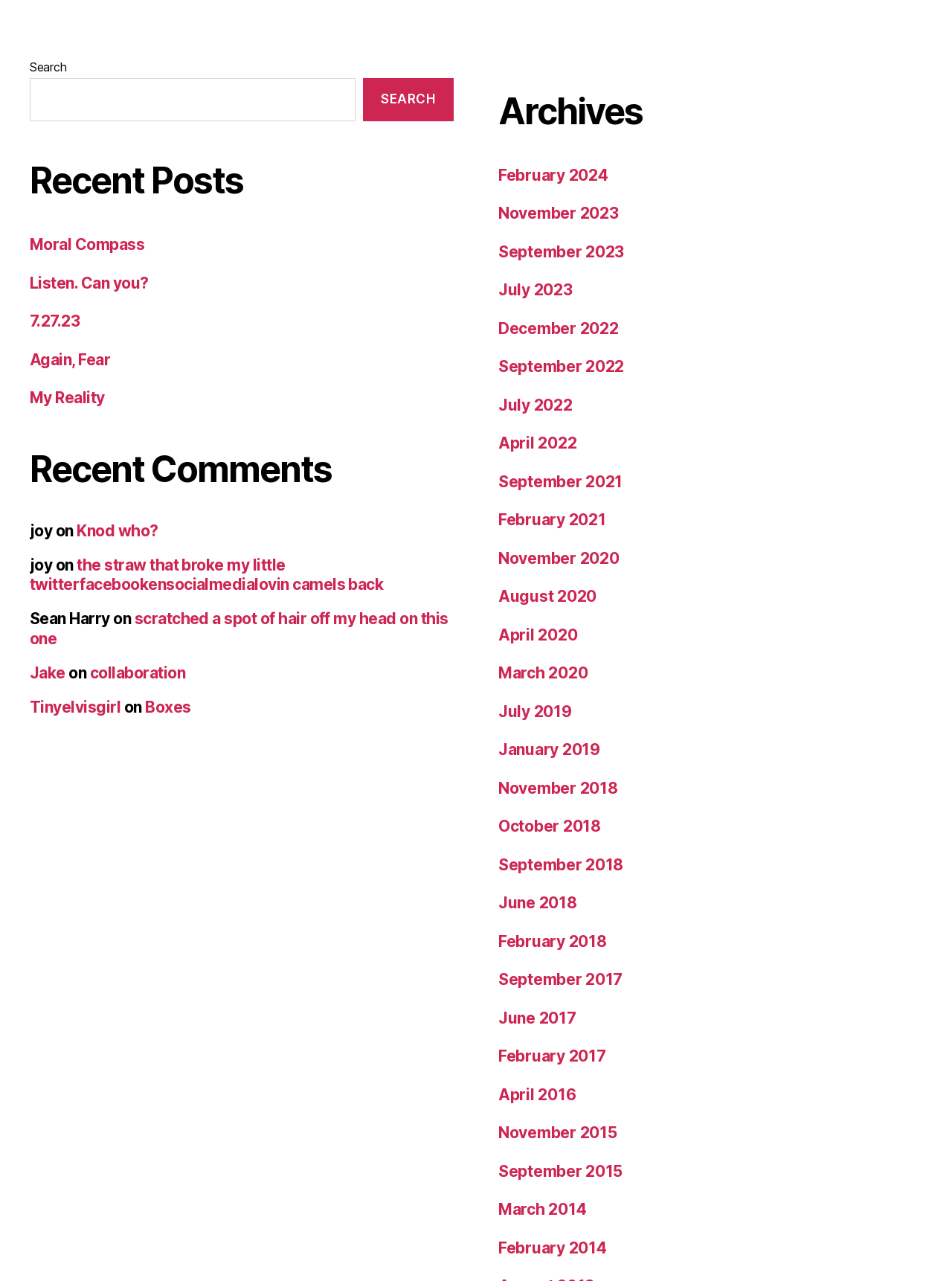Please give a succinct answer using a single word or phrase:
What is the format of the comments listed under each post?

Username and comment